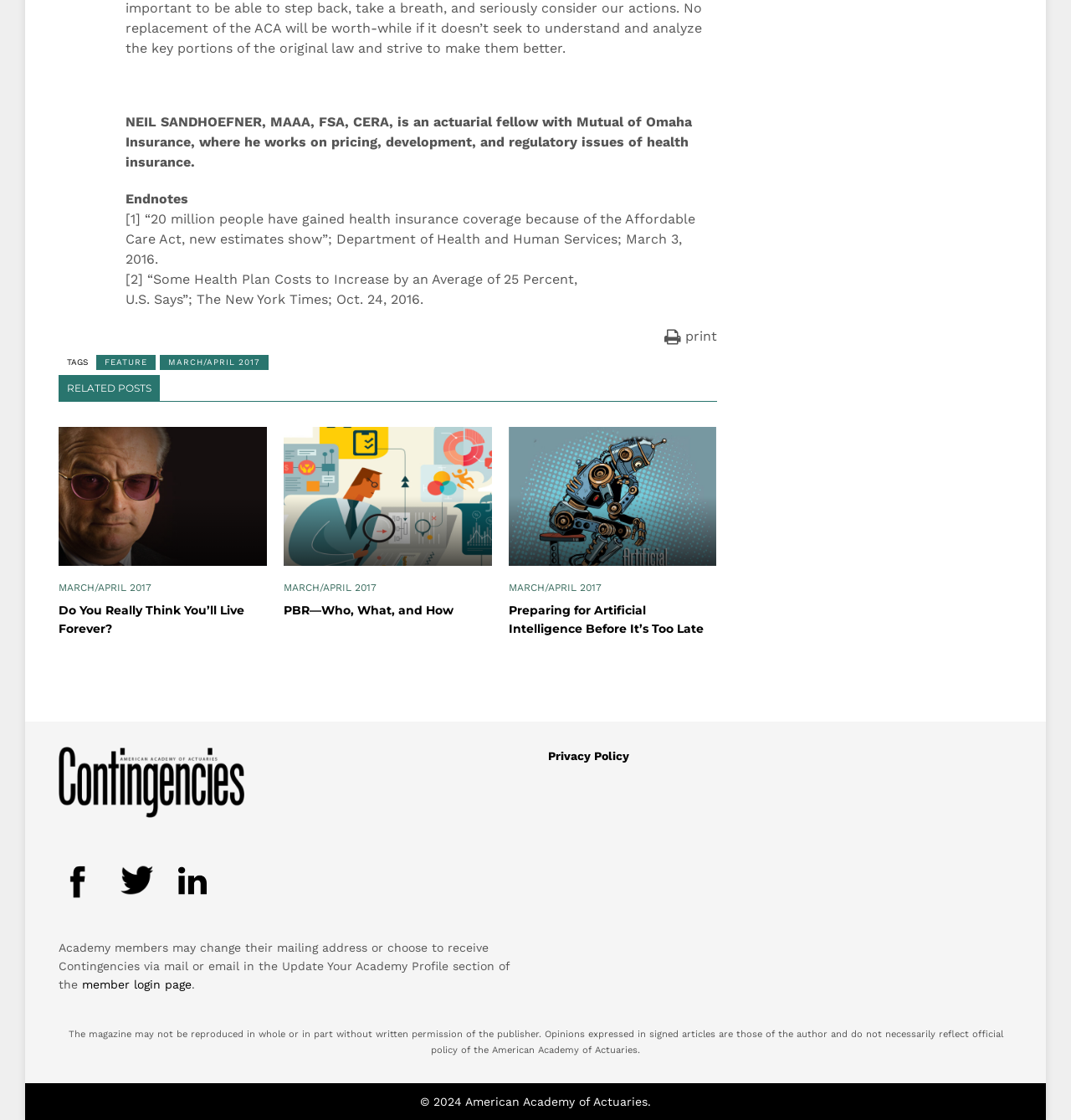Please specify the bounding box coordinates of the clickable region necessary for completing the following instruction: "view the 'RELATED POSTS' section". The coordinates must consist of four float numbers between 0 and 1, i.e., [left, top, right, bottom].

[0.055, 0.335, 0.669, 0.359]